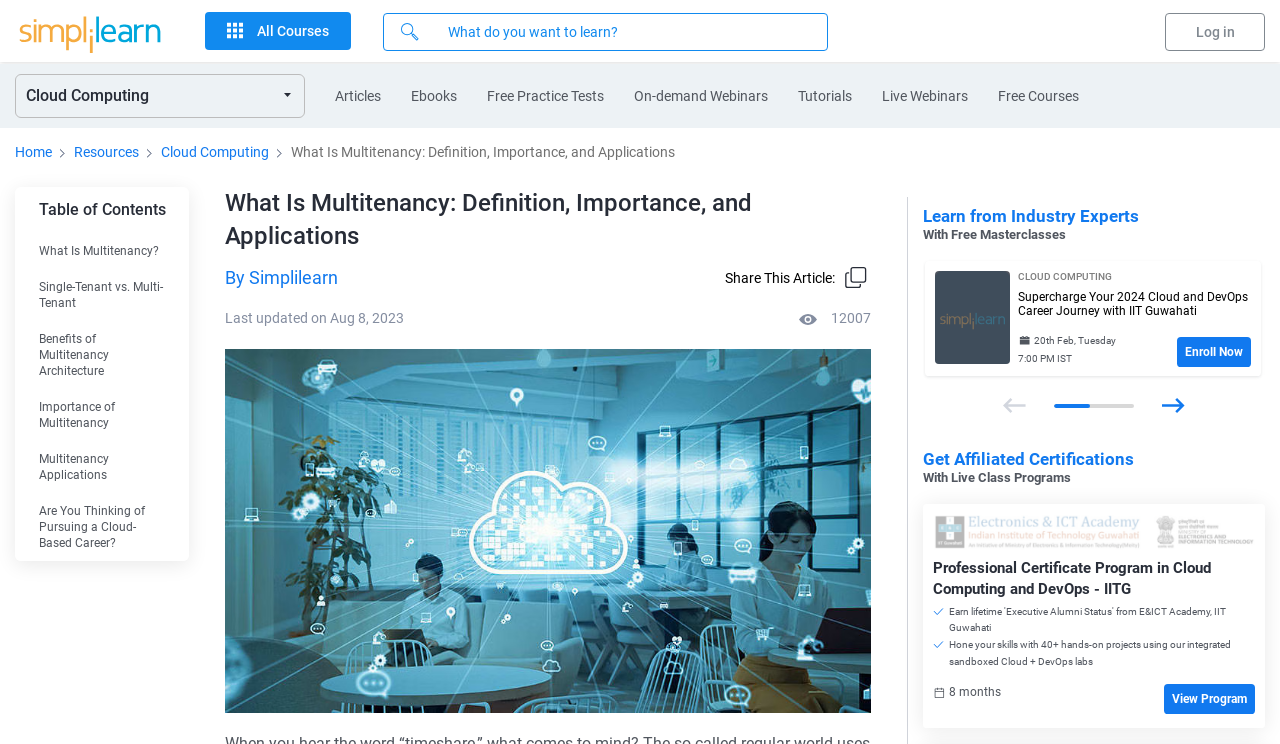Please indicate the bounding box coordinates for the clickable area to complete the following task: "Log in to the website". The coordinates should be specified as four float numbers between 0 and 1, i.e., [left, top, right, bottom].

[0.91, 0.017, 0.988, 0.069]